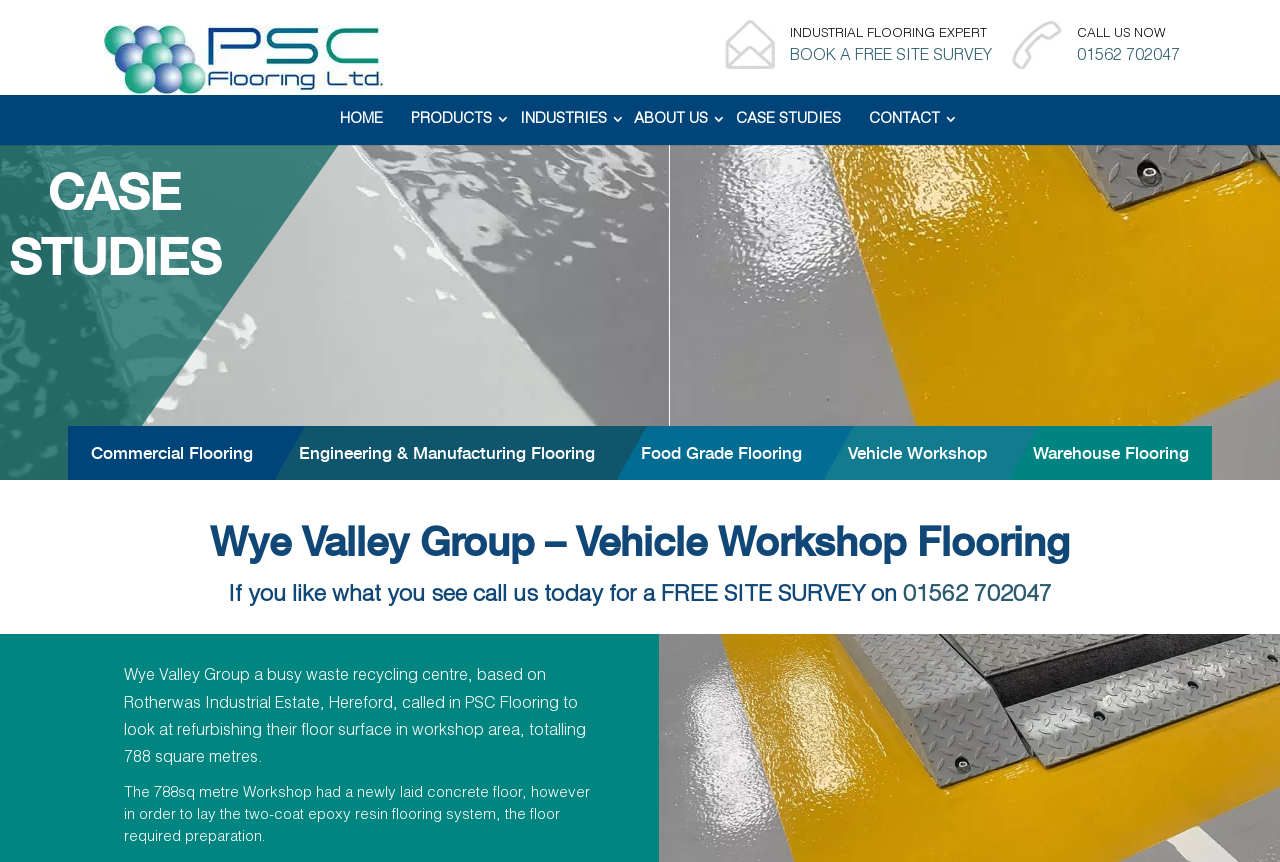What type of flooring system was used in the workshop area?
Answer the question with as much detail as you can, using the image as a reference.

The type of flooring system used is mentioned in the text 'The 788sq metre Workshop had a newly laid concrete floor, however in order to lay the two-coat epoxy resin flooring system, the floor required preparation.'